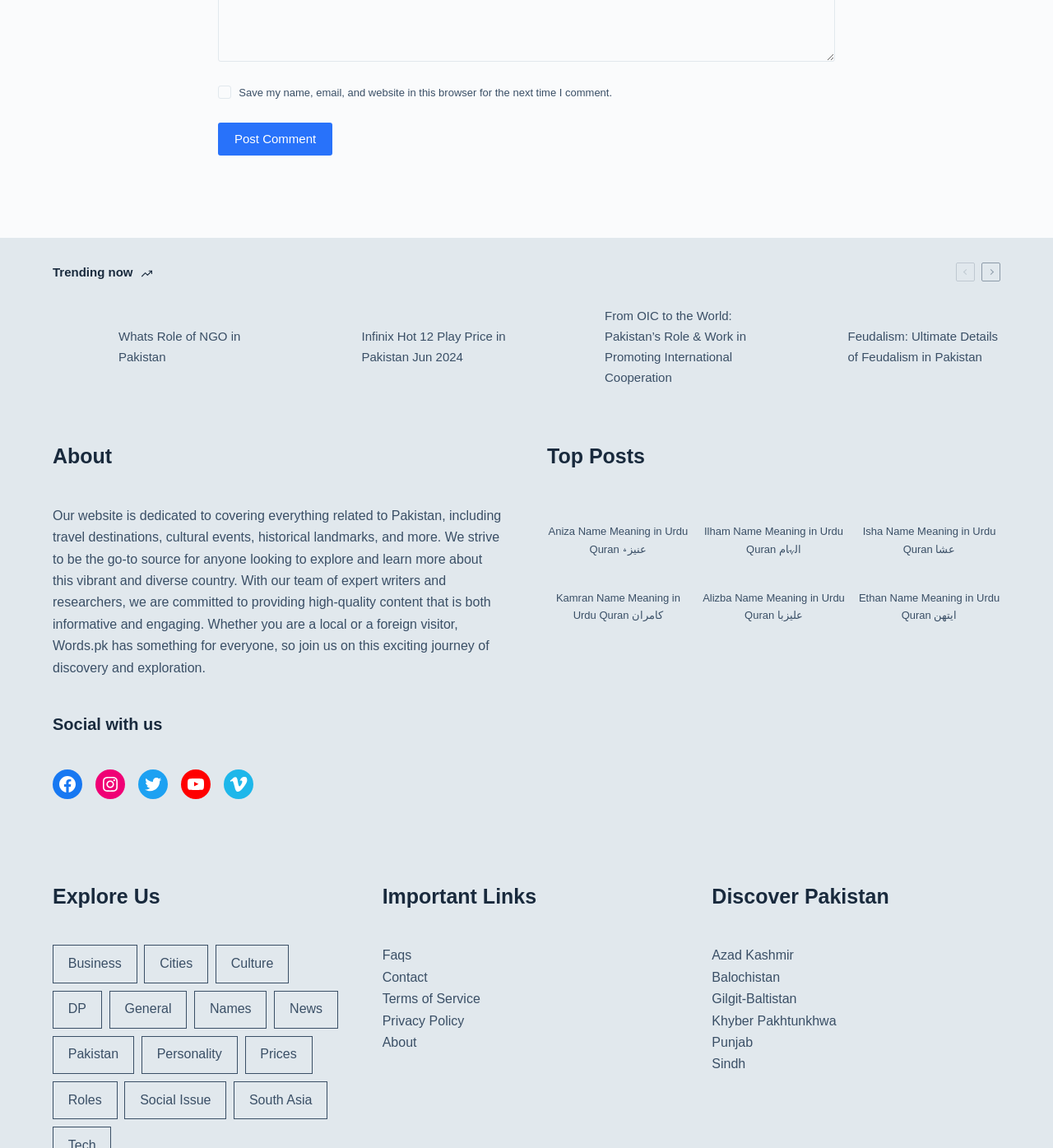Find the bounding box coordinates of the element you need to click on to perform this action: 'Follow on Facebook'. The coordinates should be represented by four float values between 0 and 1, in the format [left, top, right, bottom].

[0.05, 0.67, 0.078, 0.696]